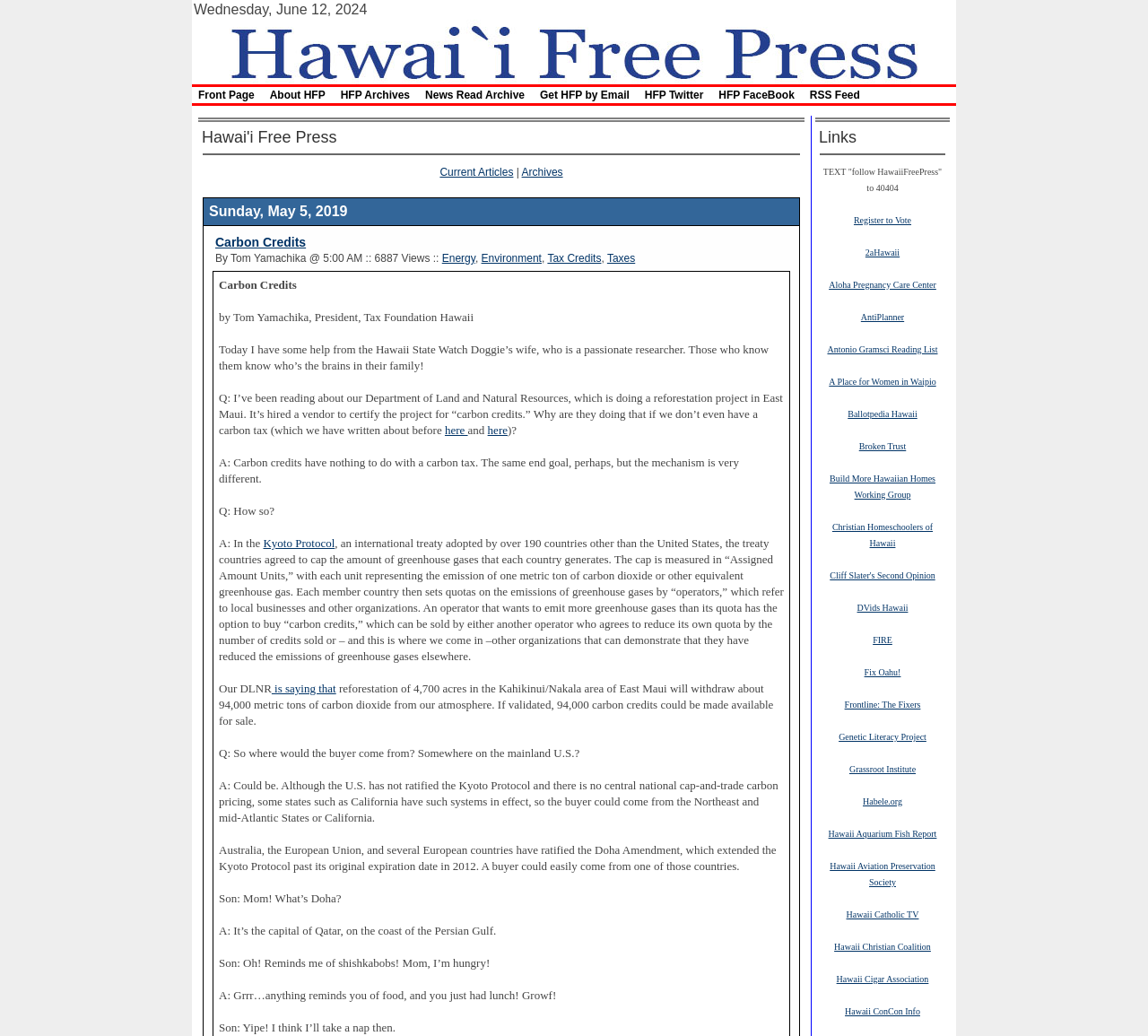Determine the bounding box coordinates of the UI element that matches the following description: "Genetic Literacy Project". The coordinates should be four float numbers between 0 and 1 in the format [left, top, right, bottom].

[0.731, 0.705, 0.807, 0.717]